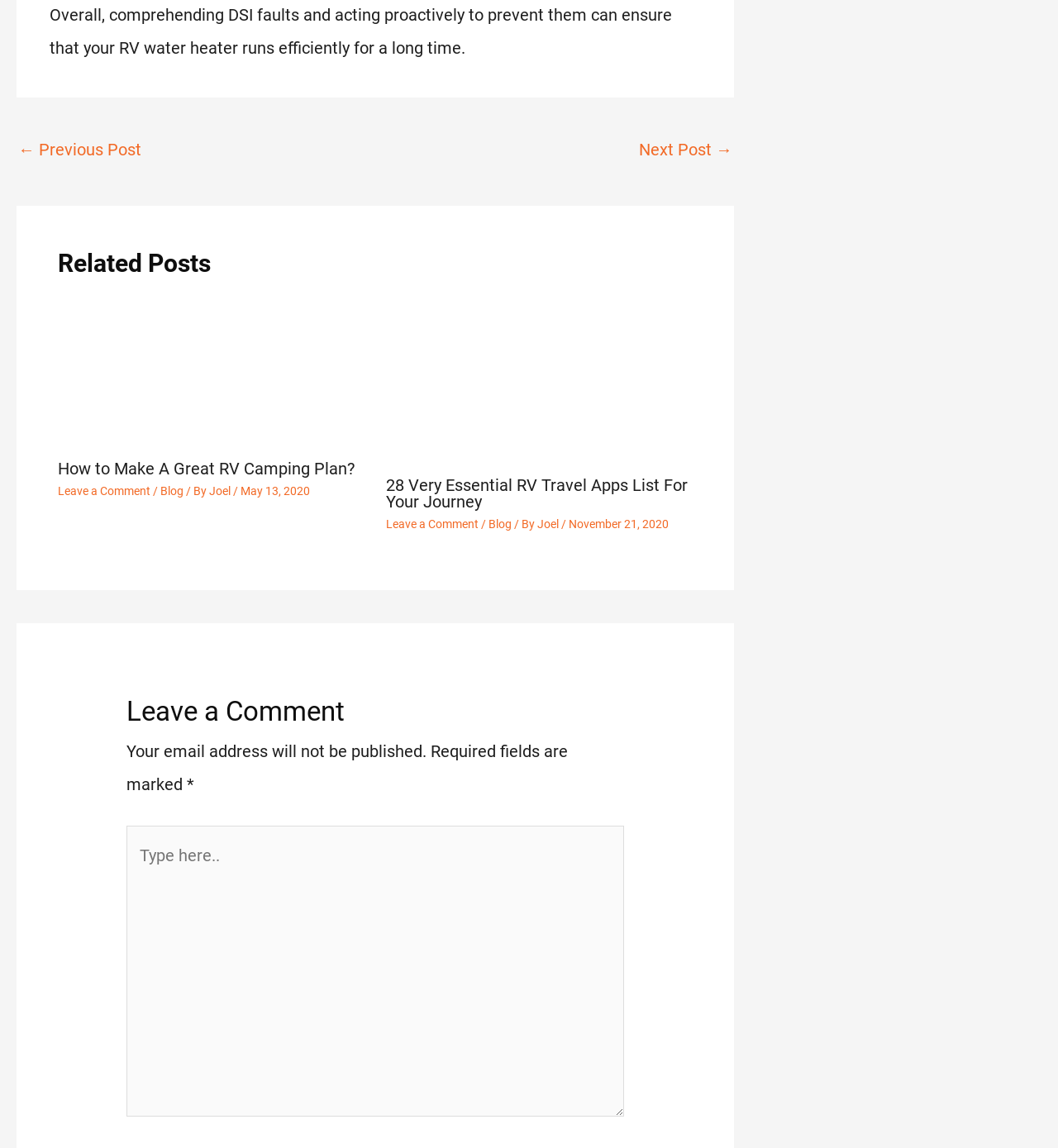Please locate the bounding box coordinates of the region I need to click to follow this instruction: "Click the 'Next Post →' link".

[0.604, 0.115, 0.692, 0.149]